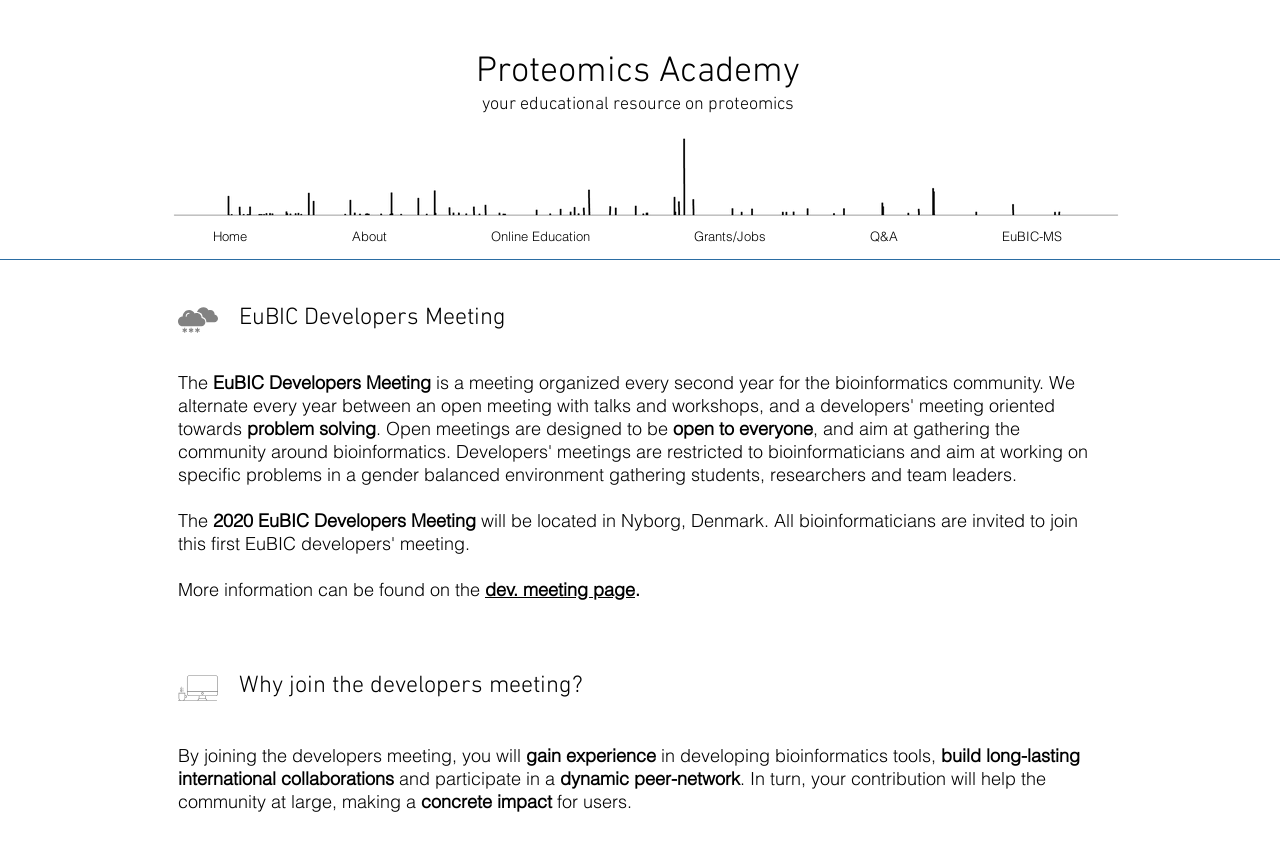Predict the bounding box of the UI element that fits this description: "Q&A".

[0.639, 0.258, 0.742, 0.294]